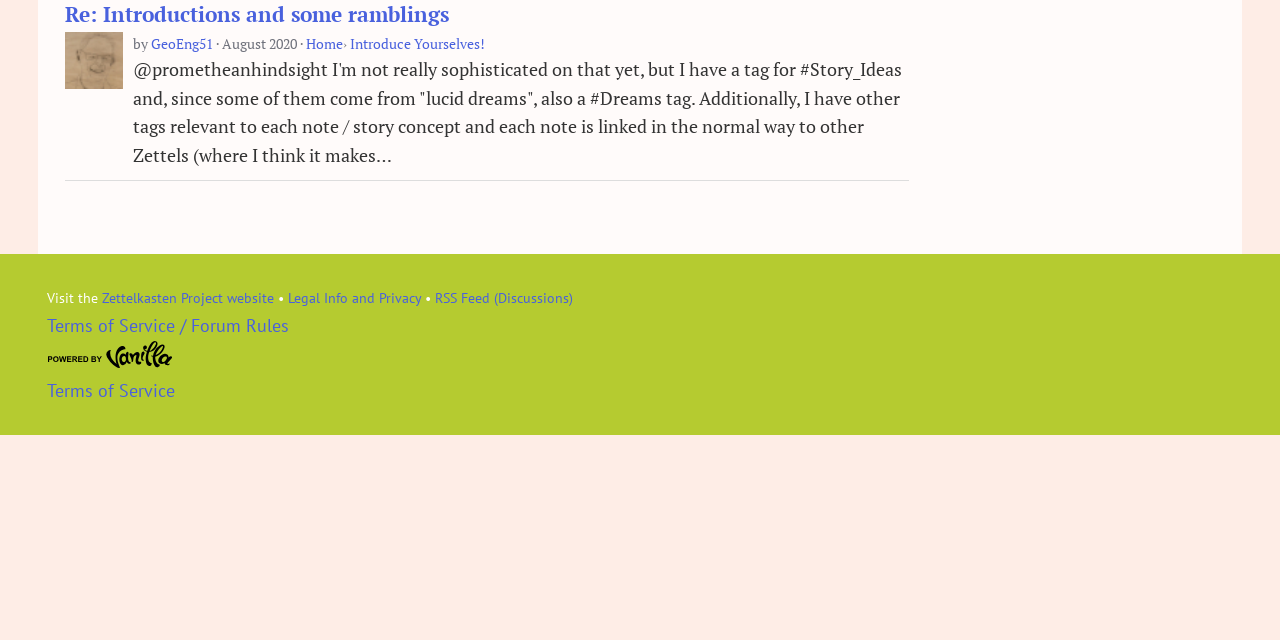Please determine the bounding box coordinates for the element with the description: "Services".

None